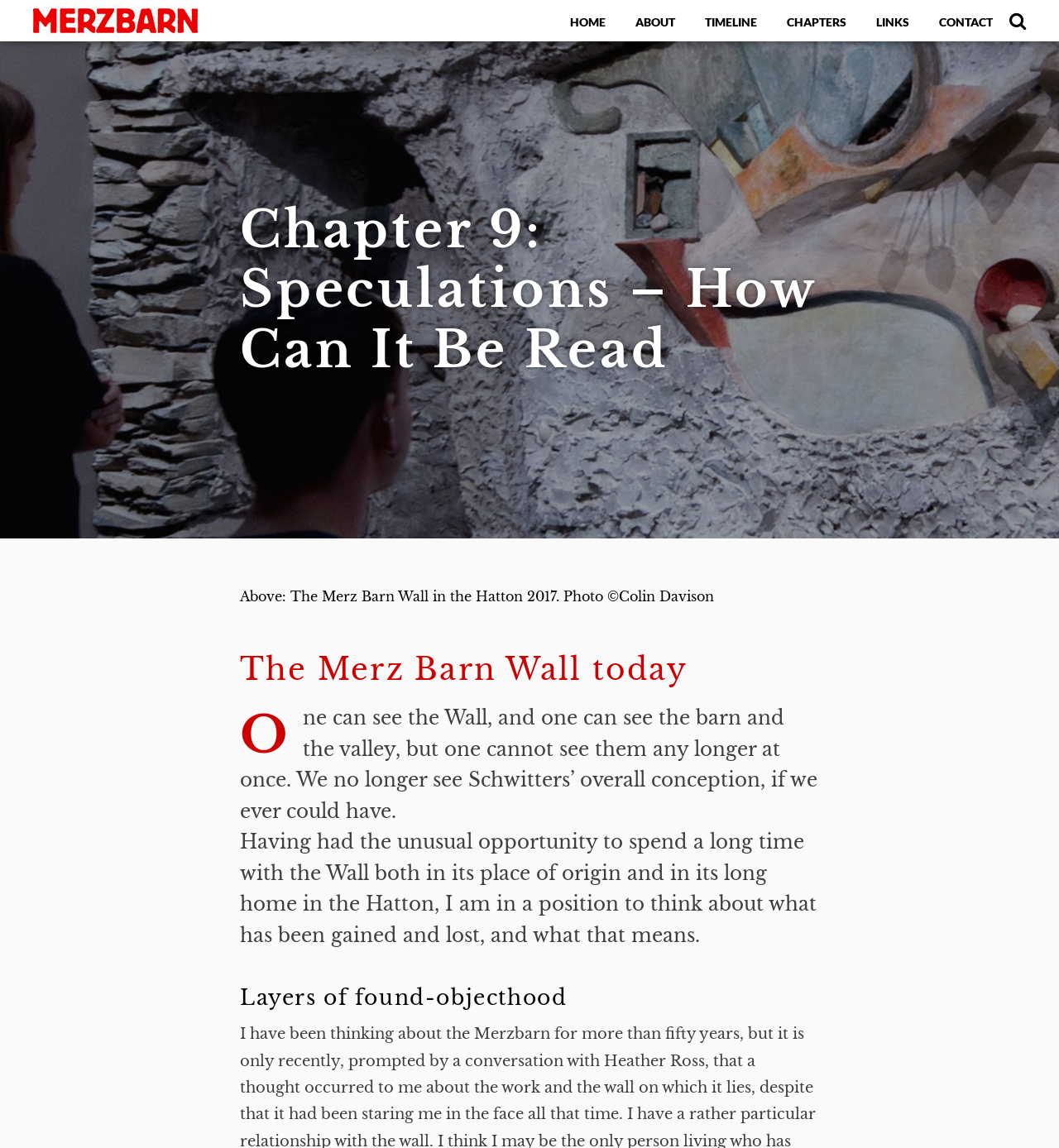Describe all visible elements and their arrangement on the webpage.

The webpage is about Chapter 9 of a series, titled "Speculations – How Can It Be Read" from Merzbarn. At the top left corner, there is a small image of Merzbarn. The top navigation bar contains six links: HOME, ABOUT, TIMELINE, CHAPTERS, LINKS, and CONTACT, aligned horizontally from left to right. On the right side of the navigation bar, there is a search icon and a menu link.

Below the navigation bar, there is a progress bar that spans the full width of the page. Underneath the progress bar, the main content begins with a heading that repeats the chapter title. 

The main content is divided into sections, each with its own heading. The first section has a static text describing a photo of the Merz Barn Wall in the Hatton 2017. The second section is titled "The Merz Barn Wall today" and contains a static text discussing the Wall and its surroundings. The third section has a heading "Layers of found-objecthood" but its content is not described in the accessibility tree.

Throughout the main content, the text is arranged in a single column, with headings and static texts stacked vertically. The overall structure of the webpage is simple and easy to follow, with clear headings and concise text.